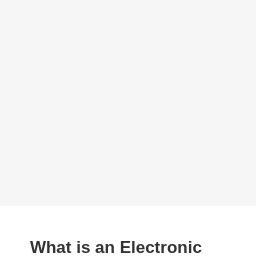Using the information in the image, give a detailed answer to the following question: What is the traditional method of recording patient information?

According to the caption, the traditional method of recording patient information is through paper charts, which is being replaced by digital versions, namely Electronic Medical Records.